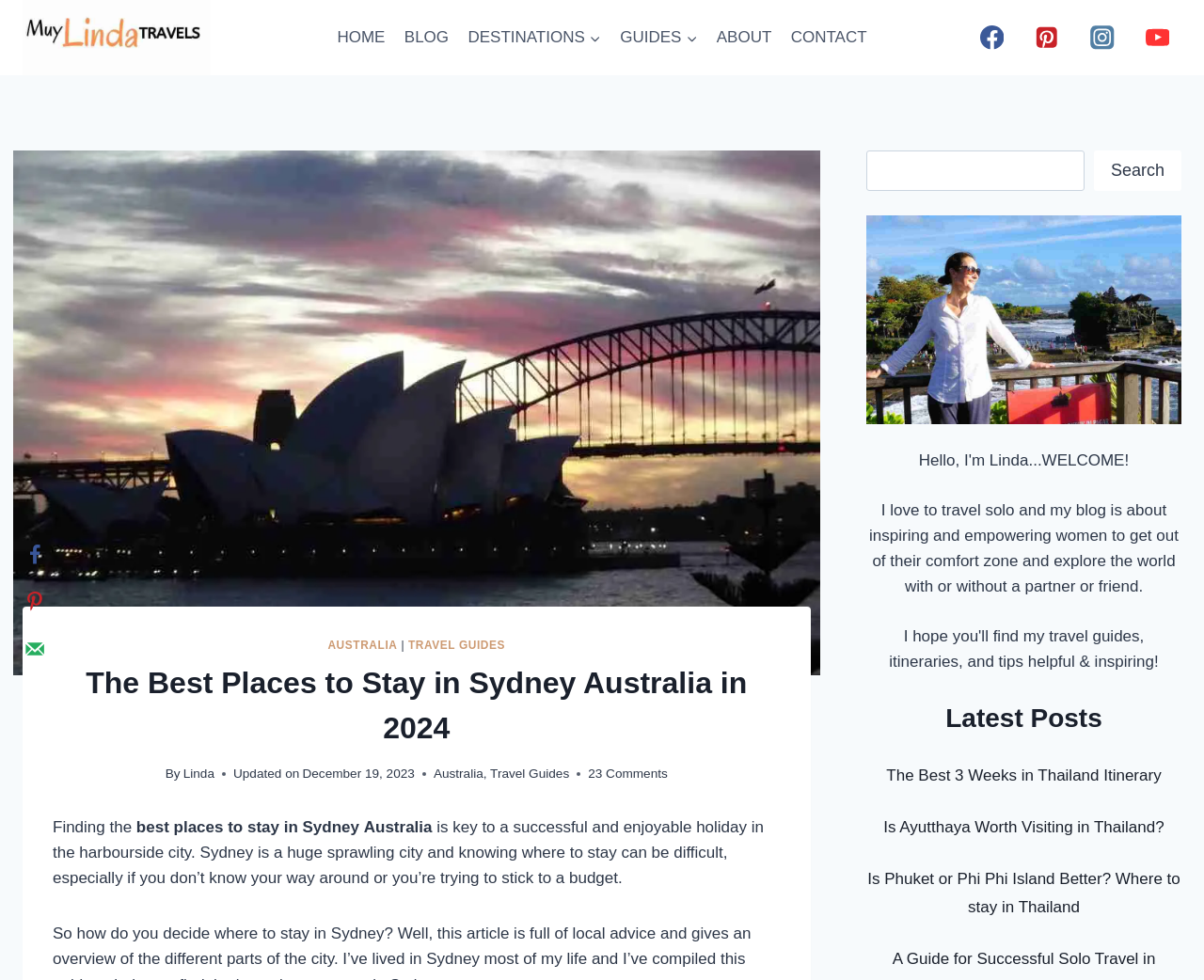Please locate the bounding box coordinates of the element that should be clicked to achieve the given instruction: "Explore 'Research Papers'".

None